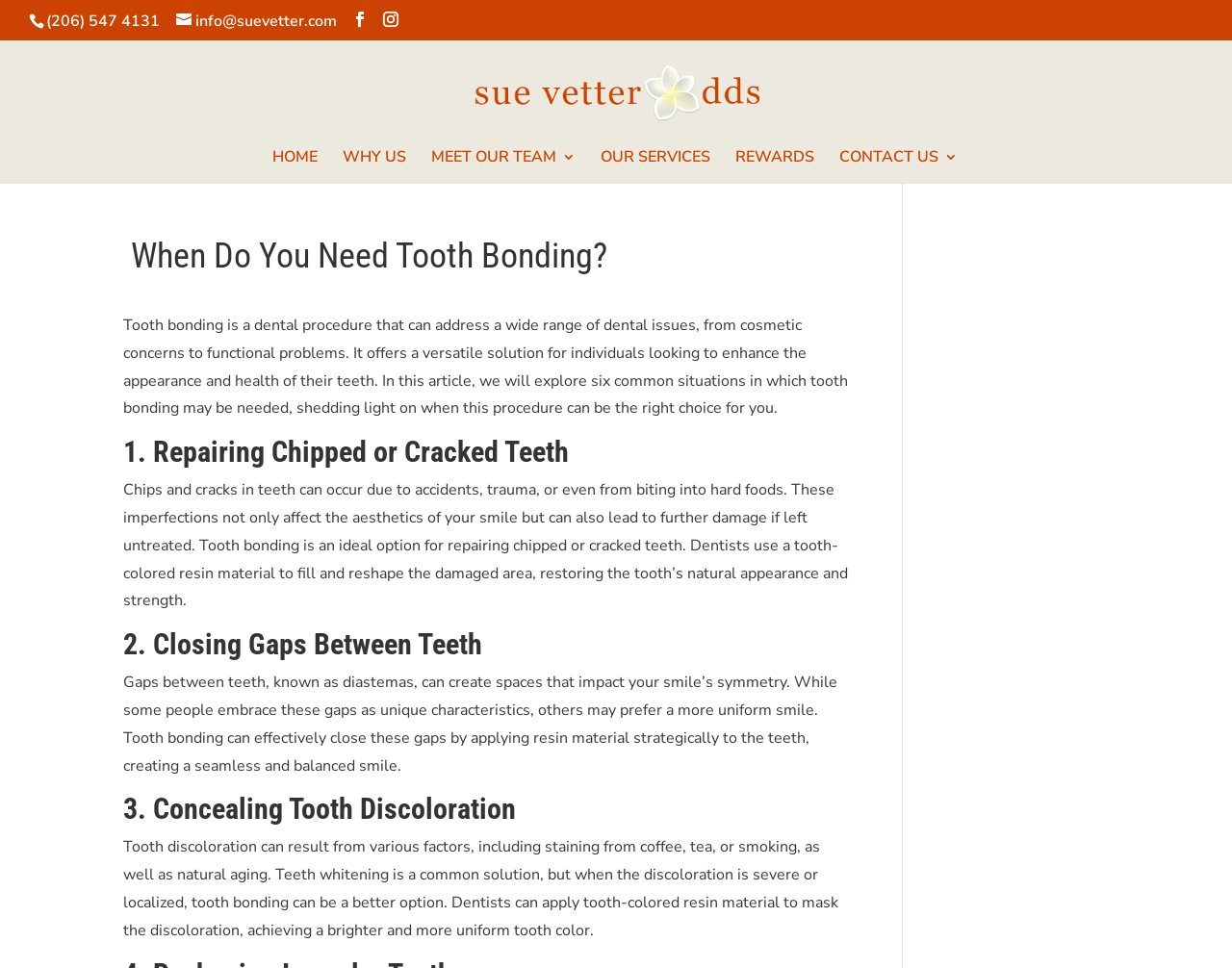What is the purpose of tooth bonding?
Give a detailed and exhaustive answer to the question.

I inferred this by reading the introductory paragraph which states that tooth bonding is a dental procedure that can address a wide range of dental issues, from cosmetic concerns to functional problems.